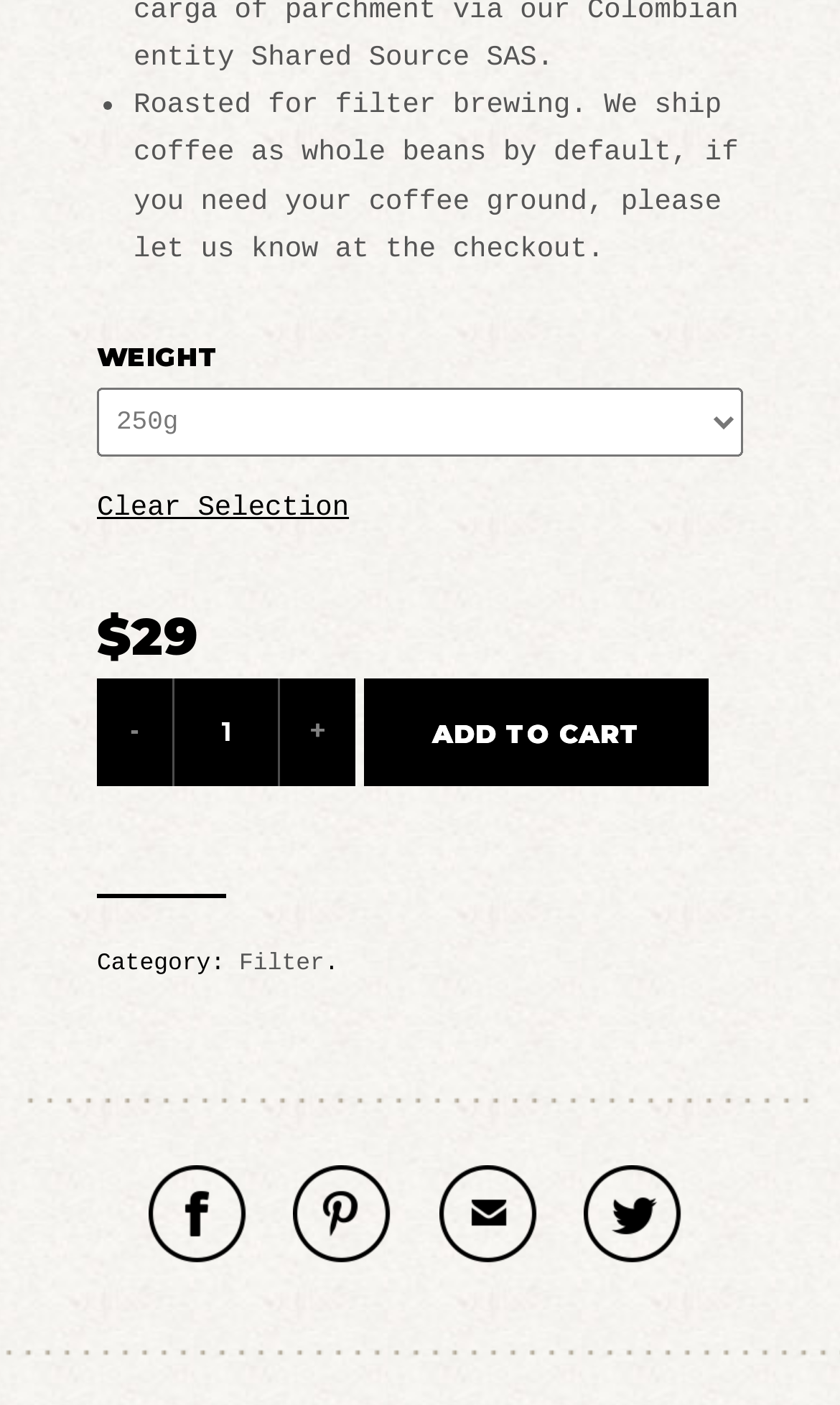Determine the bounding box coordinates for the area you should click to complete the following instruction: "Select coffee weight".

[0.115, 0.276, 0.885, 0.325]